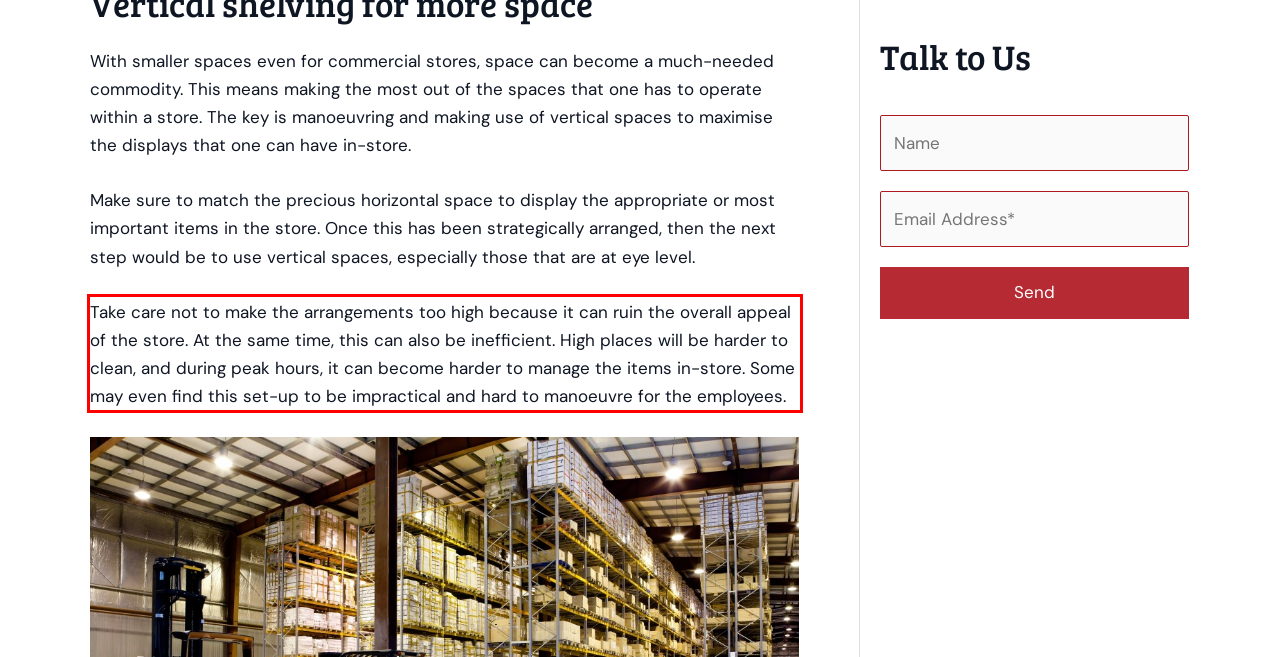Identify the red bounding box in the webpage screenshot and perform OCR to generate the text content enclosed.

Take care not to make the arrangements too high because it can ruin the overall appeal of the store. At the same time, this can also be inefficient. High places will be harder to clean, and during peak hours, it can become harder to manage the items in-store. Some may even find this set-up to be impractical and hard to manoeuvre for the employees.